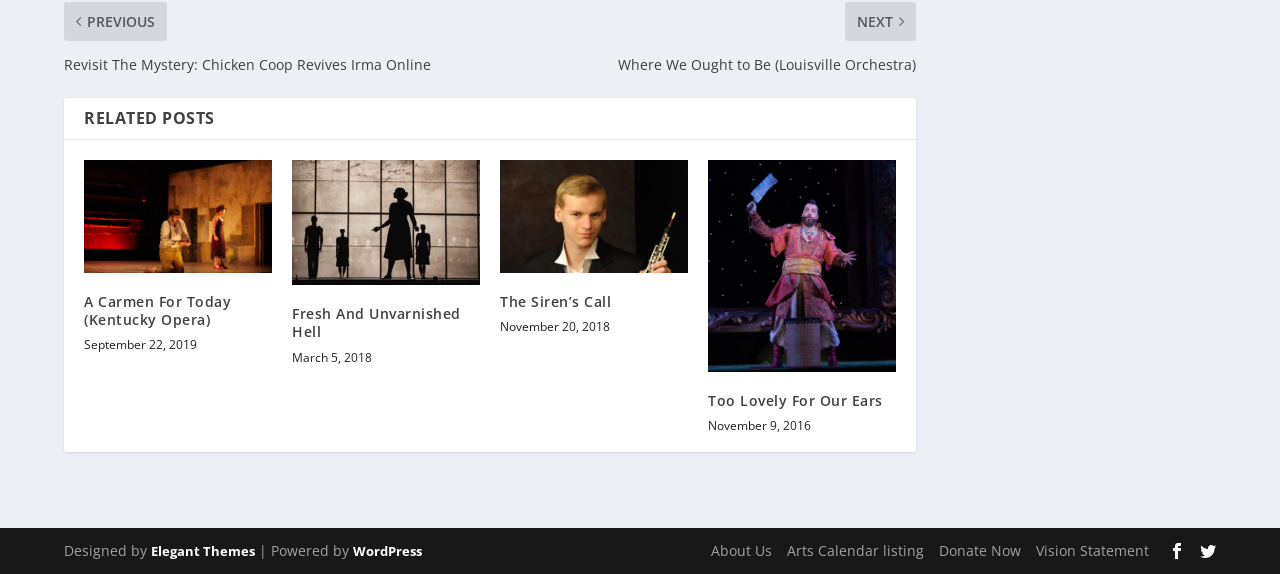What is the website powered by?
Provide a one-word or short-phrase answer based on the image.

WordPress